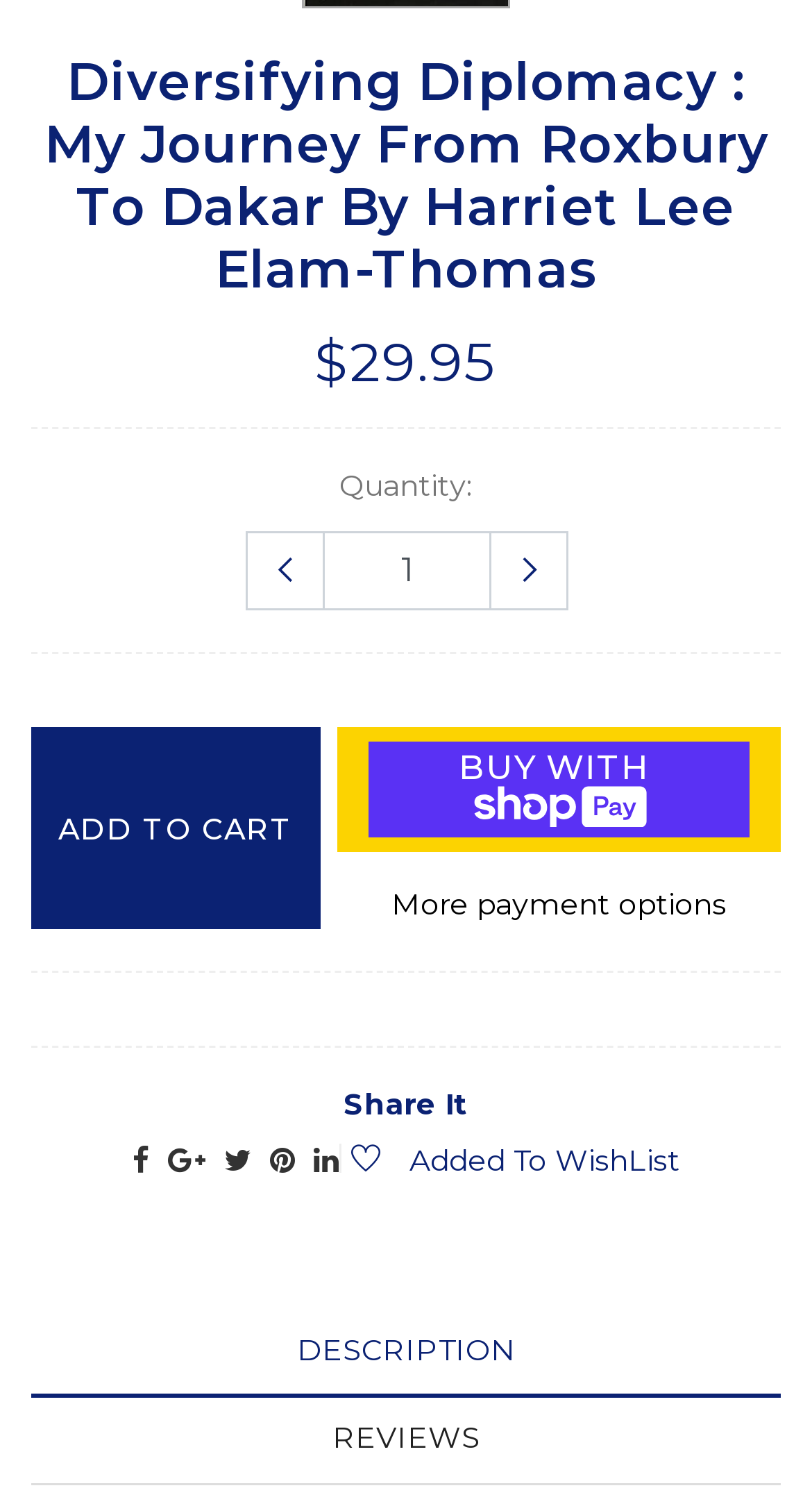Identify the bounding box coordinates for the UI element that matches this description: "Jane F".

None